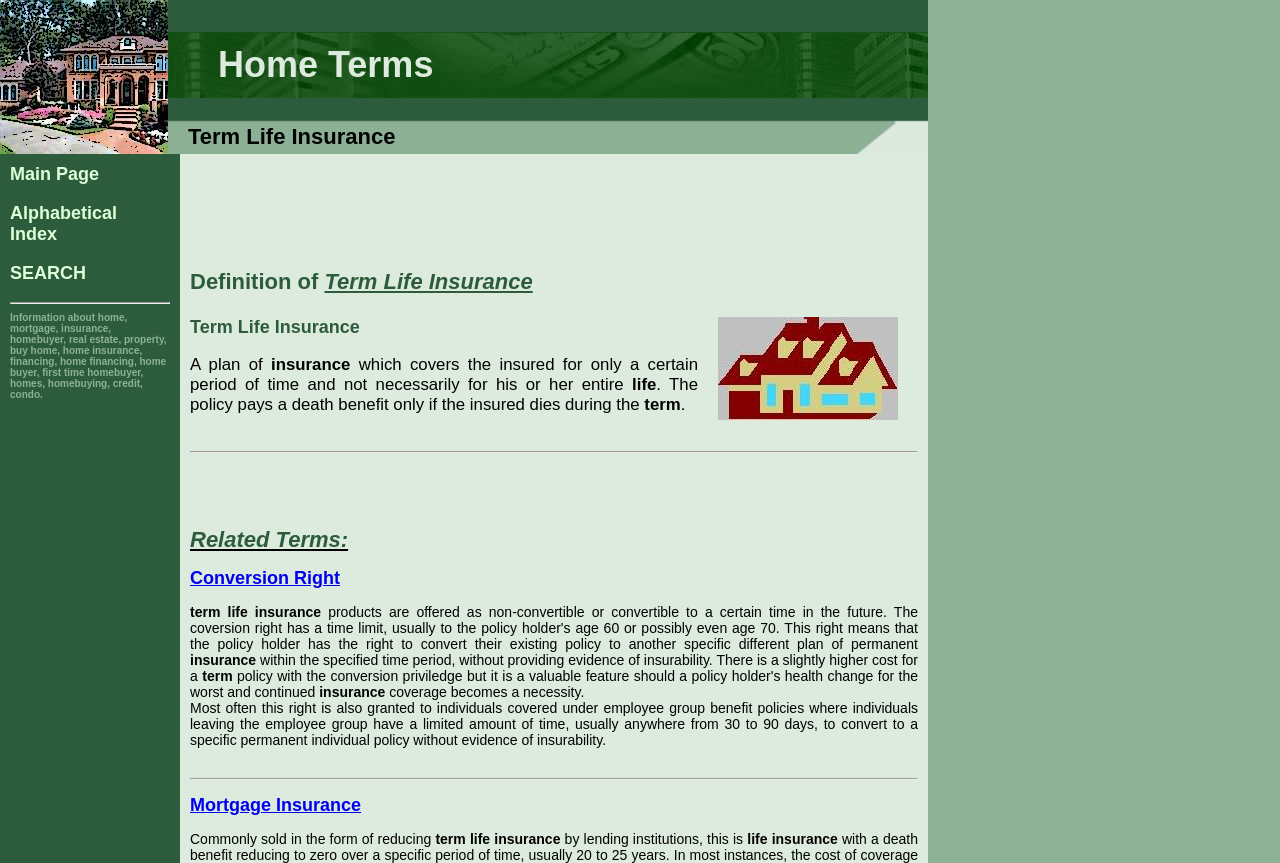Find the bounding box coordinates for the area that must be clicked to perform this action: "Read the definition of 'Term Life Insurance'".

[0.148, 0.311, 0.717, 0.342]